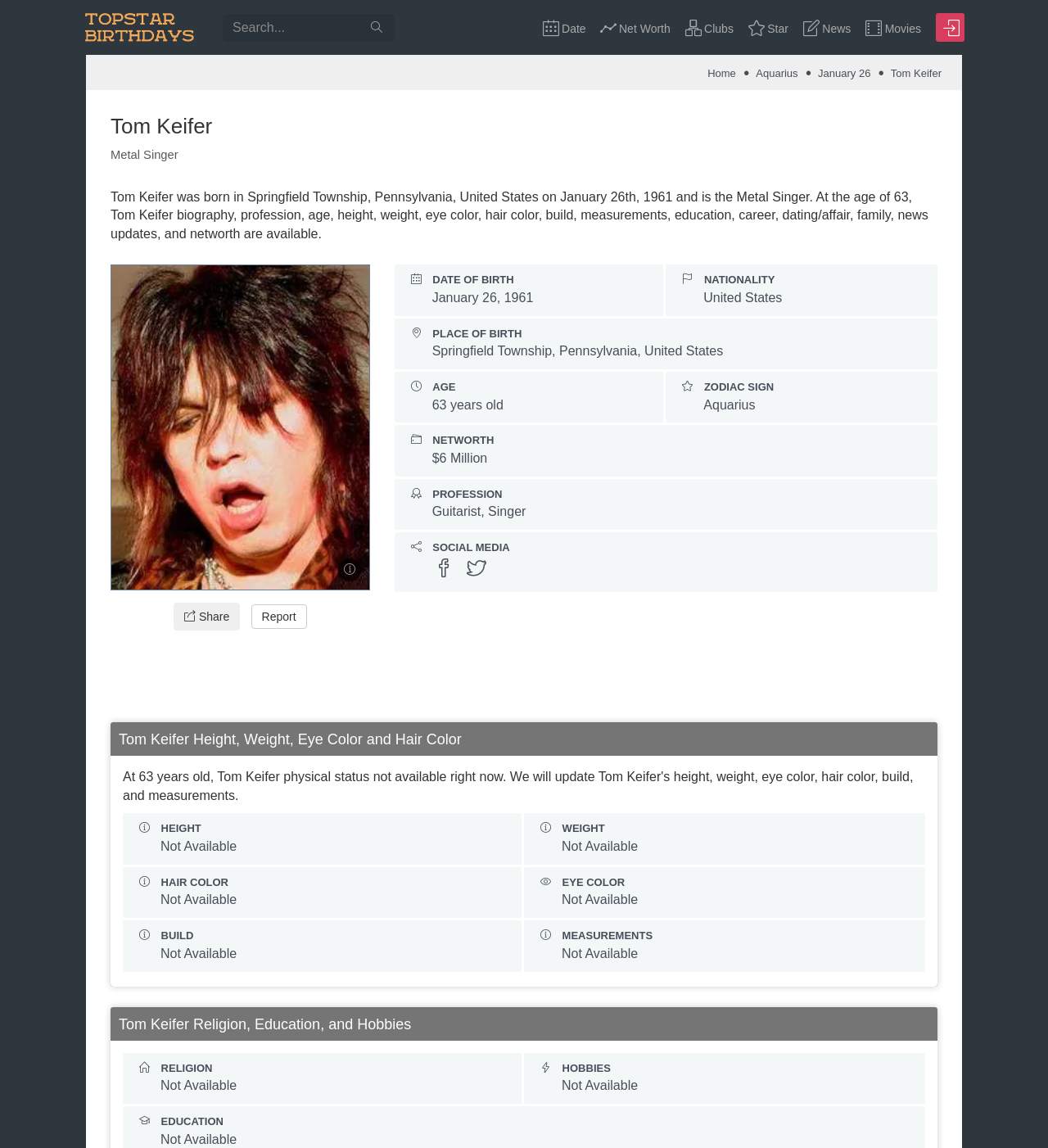Can you pinpoint the bounding box coordinates for the clickable element required for this instruction: "View Tom Keifer's net worth"? The coordinates should be four float numbers between 0 and 1, i.e., [left, top, right, bottom].

[0.565, 0.011, 0.647, 0.036]